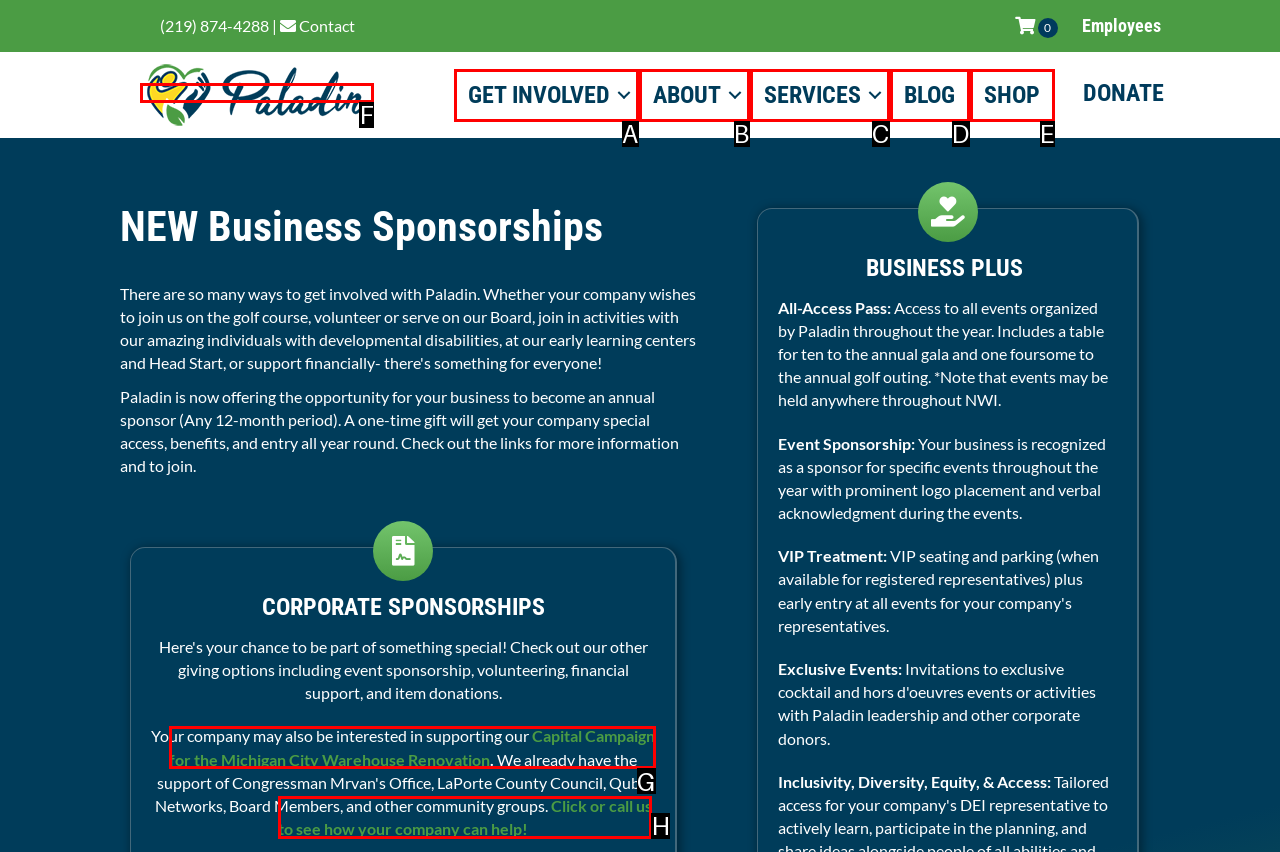Looking at the description: Get Involved, identify which option is the best match and respond directly with the letter of that option.

A